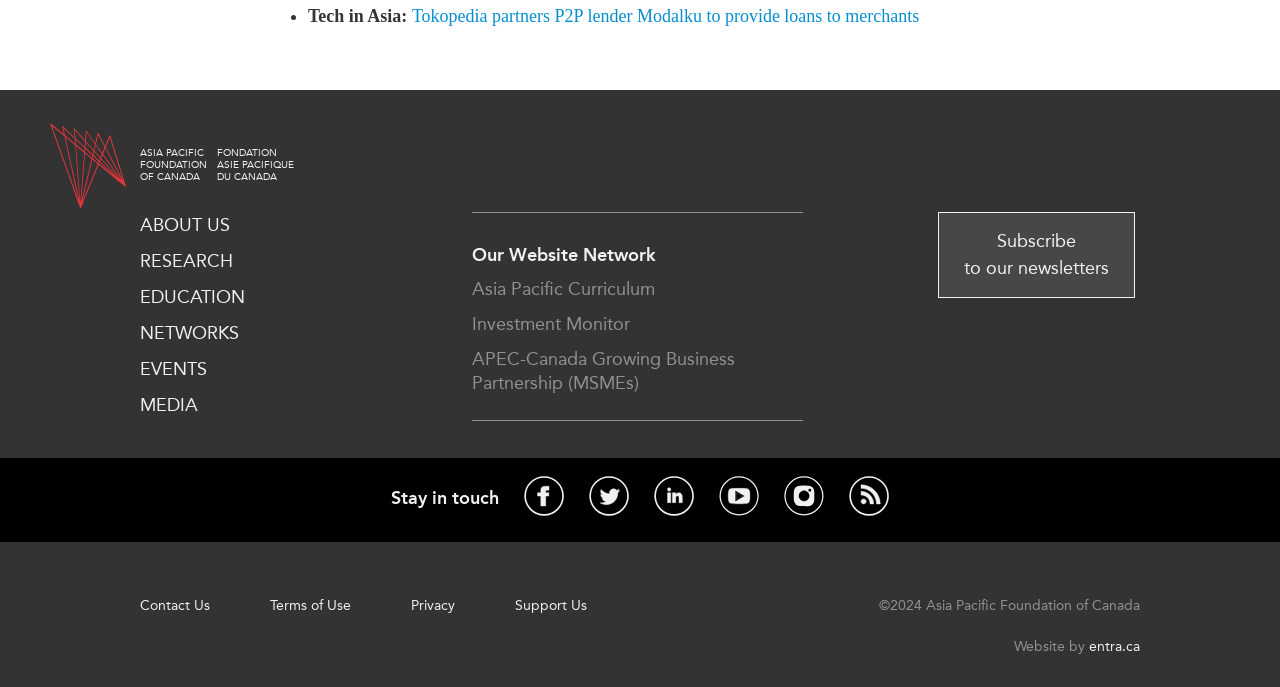Based on the image, please elaborate on the answer to the following question:
What is the name of the organization?

The name of the organization can be found in the logo at the top left corner of the webpage, which is accompanied by the text 'Asia Pacific Foundation of Canada' and 'FONDATION ASIE PACIFIQUE DU CANADA'.